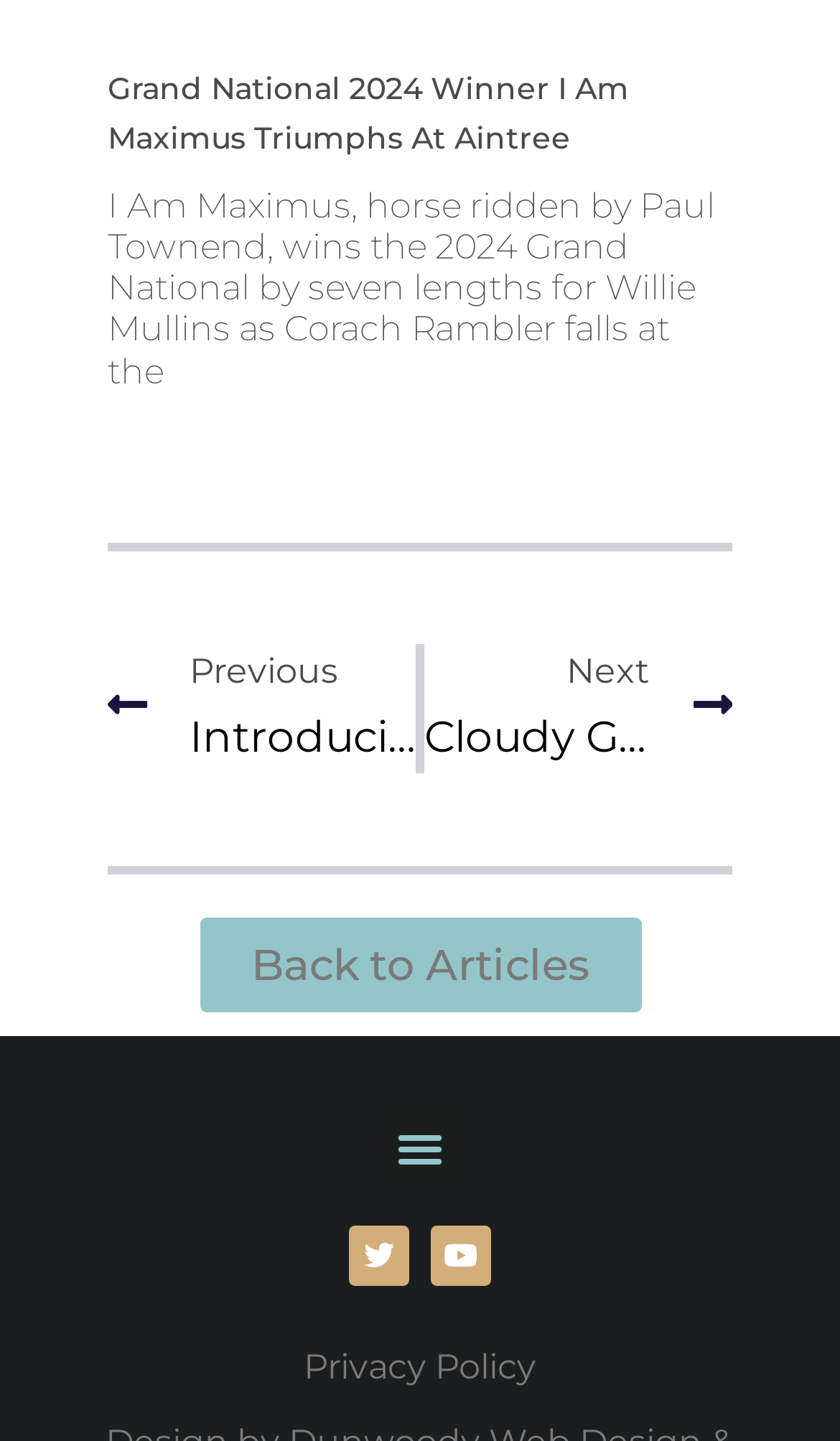Please identify the bounding box coordinates of the element that needs to be clicked to execute the following command: "Go to the previous article". Provide the bounding box using four float numbers between 0 and 1, formatted as [left, top, right, bottom].

[0.128, 0.447, 0.495, 0.537]